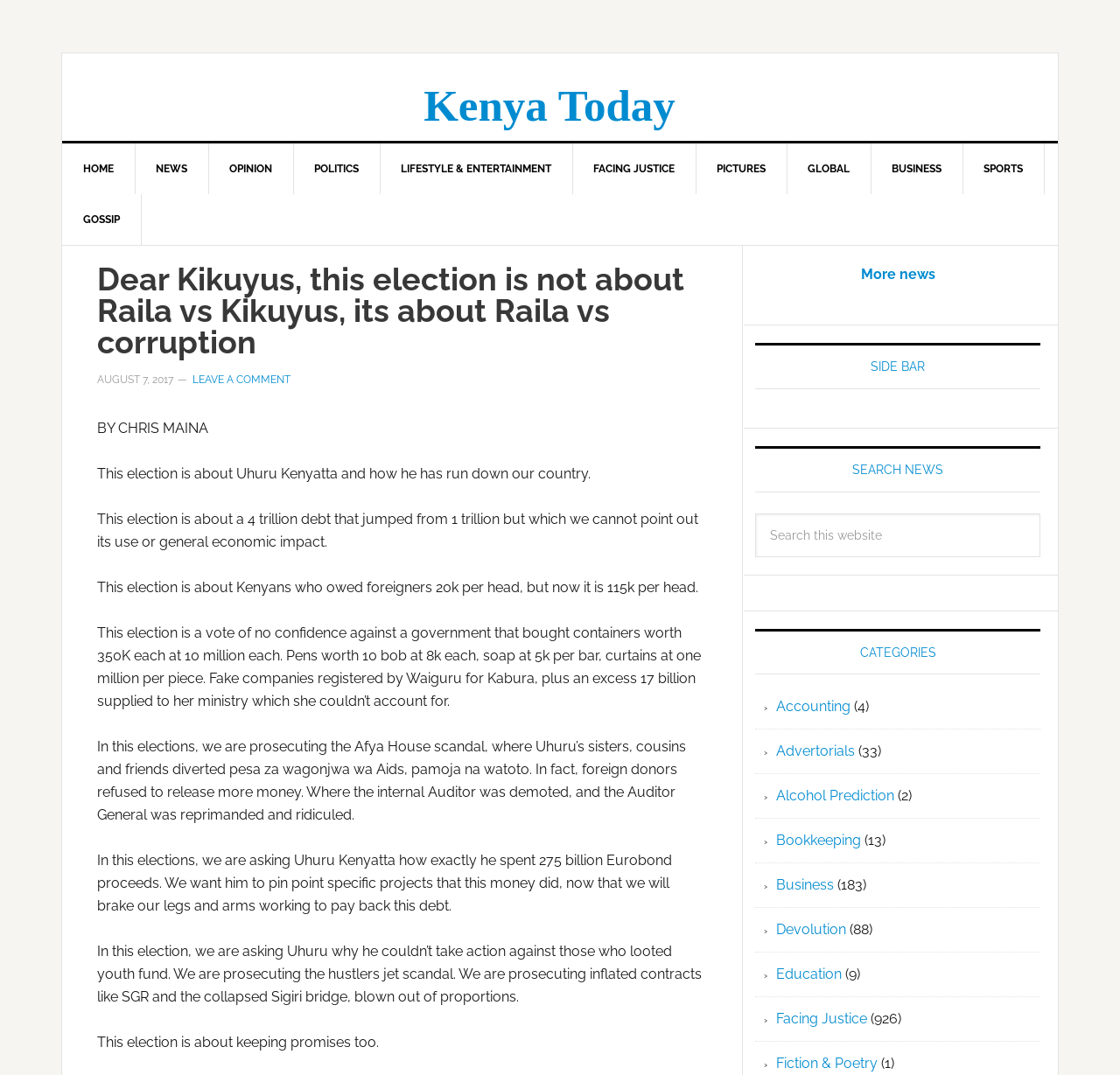Extract the primary headline from the webpage and present its text.

Dear Kikuyus, this election is not about Raila vs Kikuyus, its about Raila vs corruption